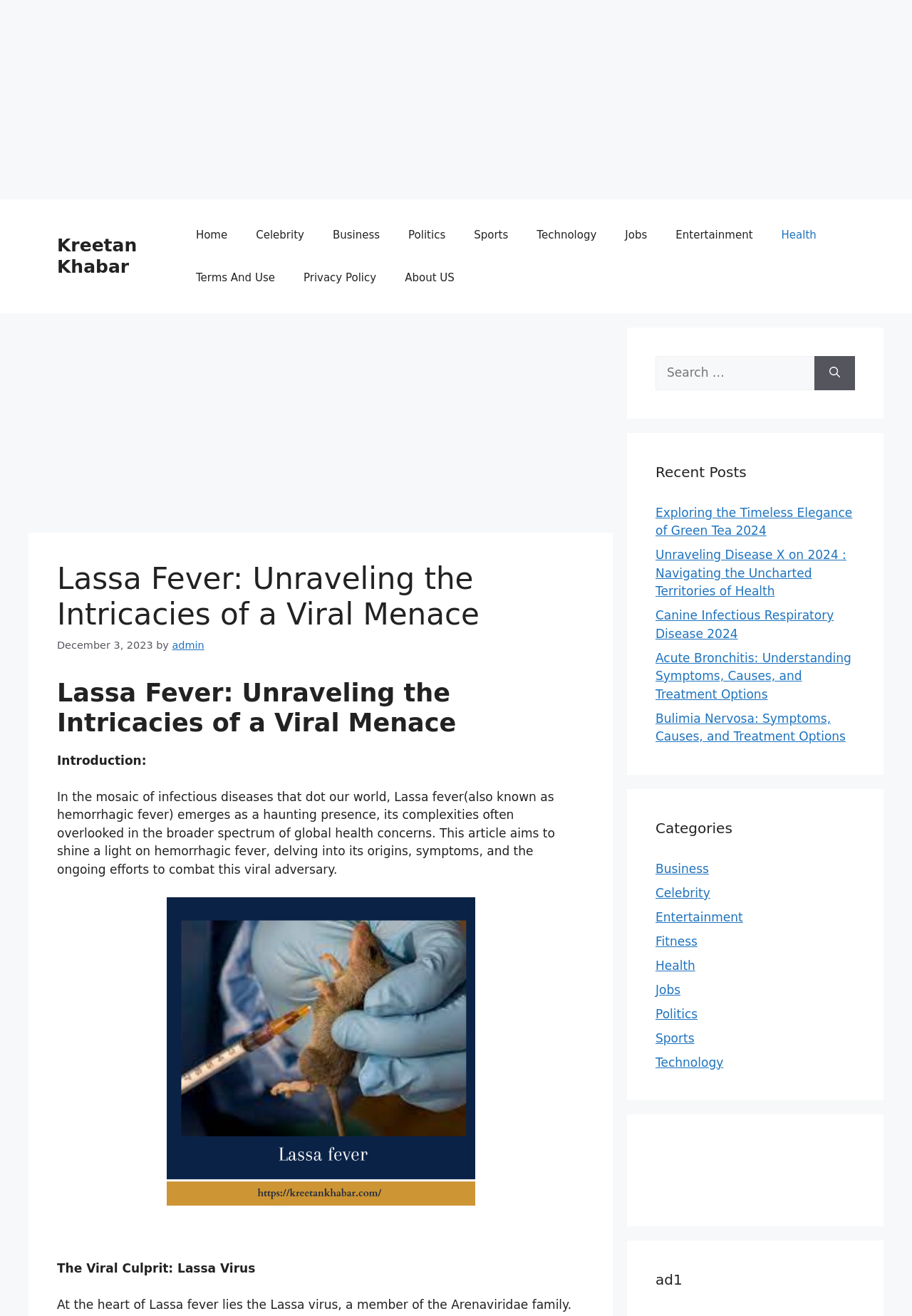Generate the main heading text from the webpage.

Lassa Fever: Unraveling the Intricacies of a Viral Menace